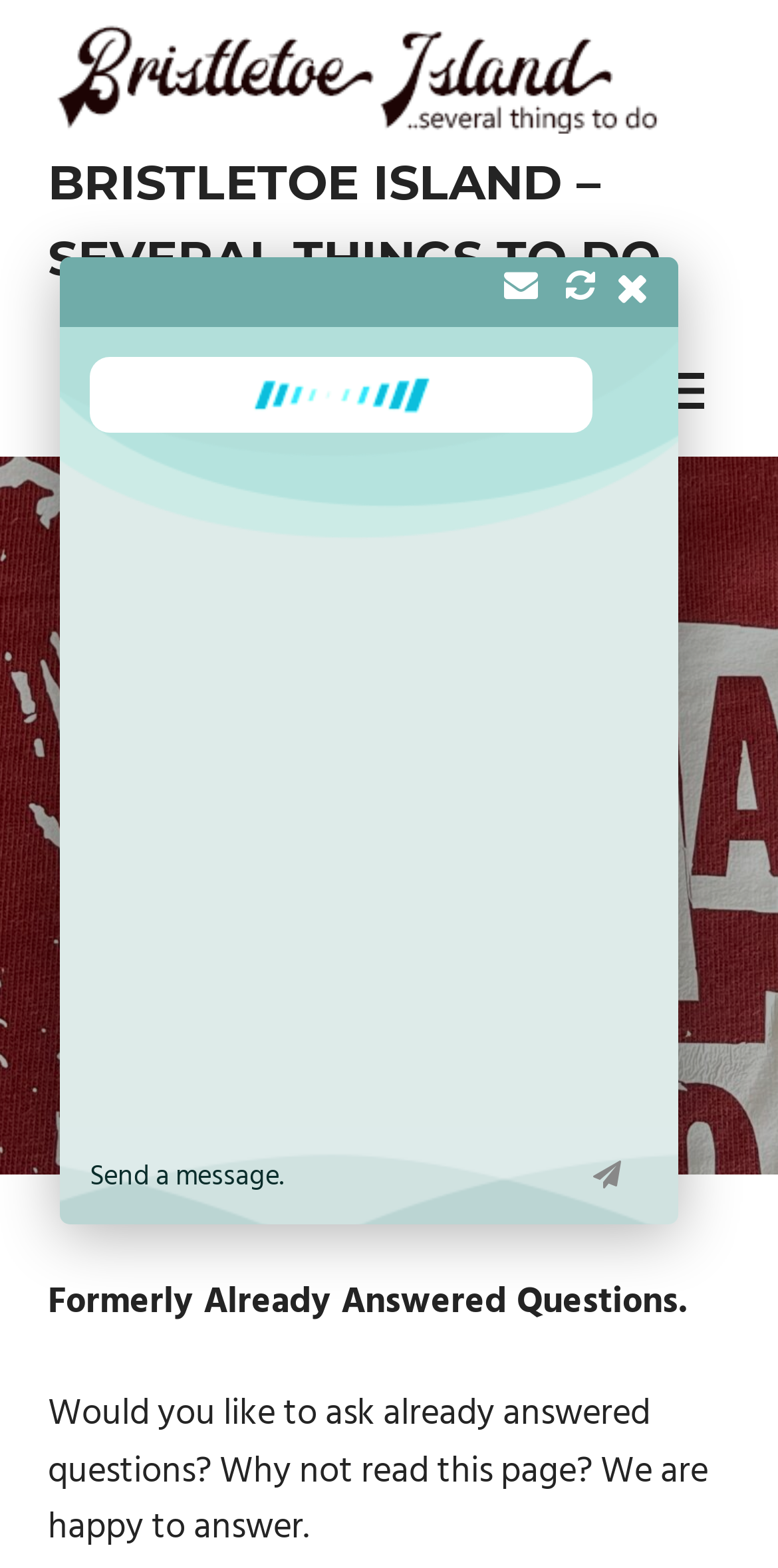Identify the bounding box coordinates for the UI element described as follows: Menu. Use the format (top-left x, top-left y, bottom-right x, bottom-right y) and ensure all values are floating point numbers between 0 and 1.

[0.808, 0.217, 0.938, 0.282]